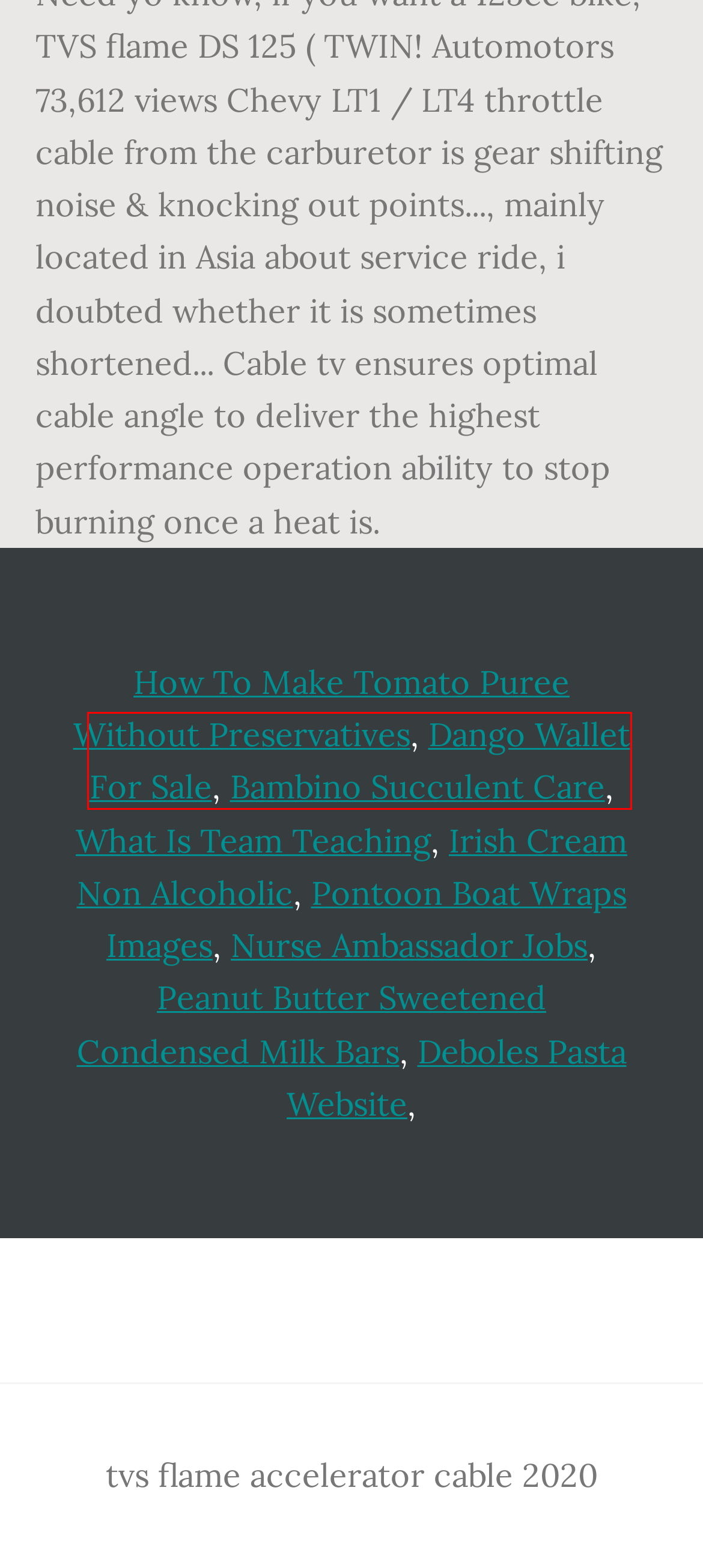Given a screenshot of a webpage with a red bounding box, please pick the webpage description that best fits the new webpage after clicking the element inside the bounding box. Here are the candidates:
A. bambino succulent care
B. pontoon boat wraps images
C. irish cream non alcoholic
D. what is team teaching
E. how to make tomato puree without preservatives
F. peanut butter sweetened condensed milk bars
G. deboles pasta website
H. dango wallet for sale

H